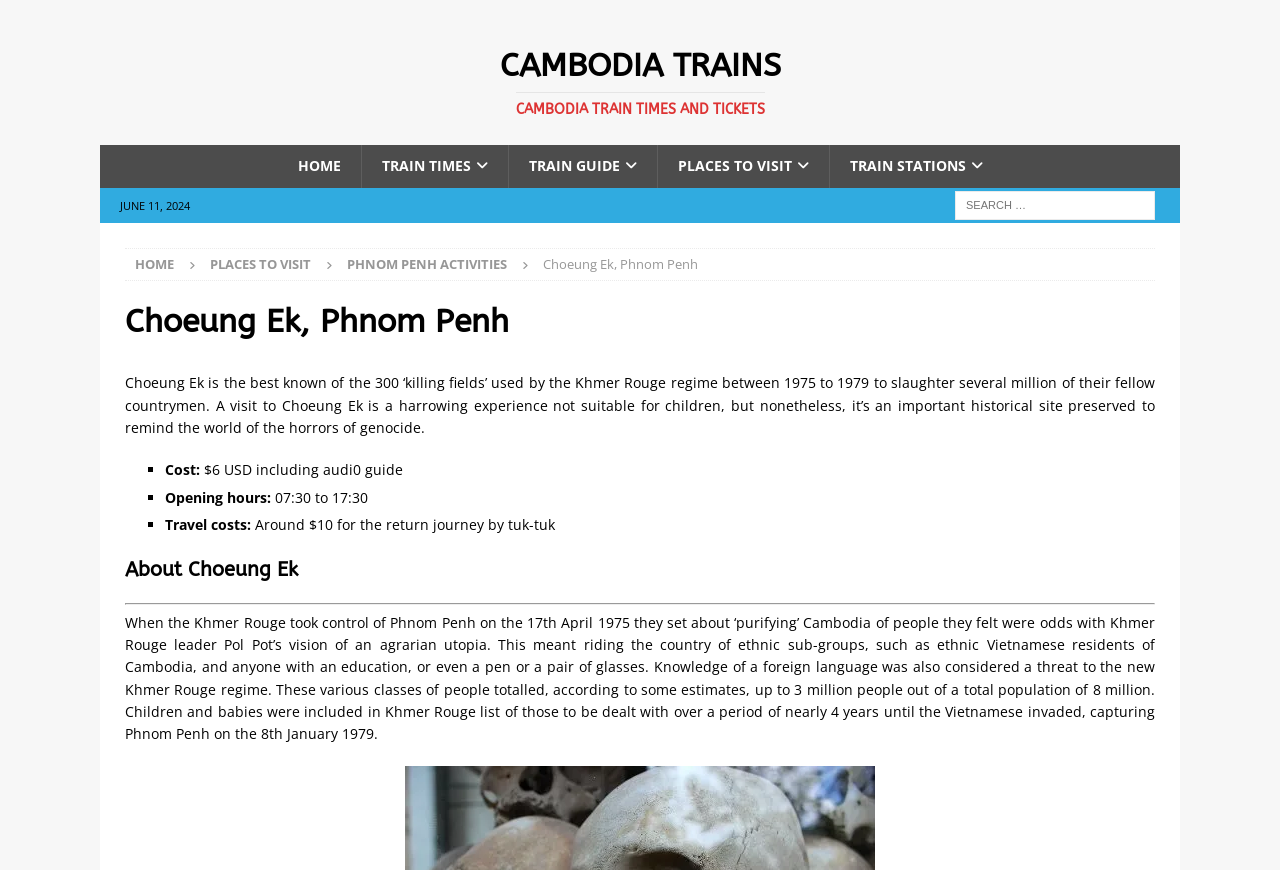When did the Vietnamese invade Phnom Penh?
Using the image provided, answer with just one word or phrase.

January 8, 1979